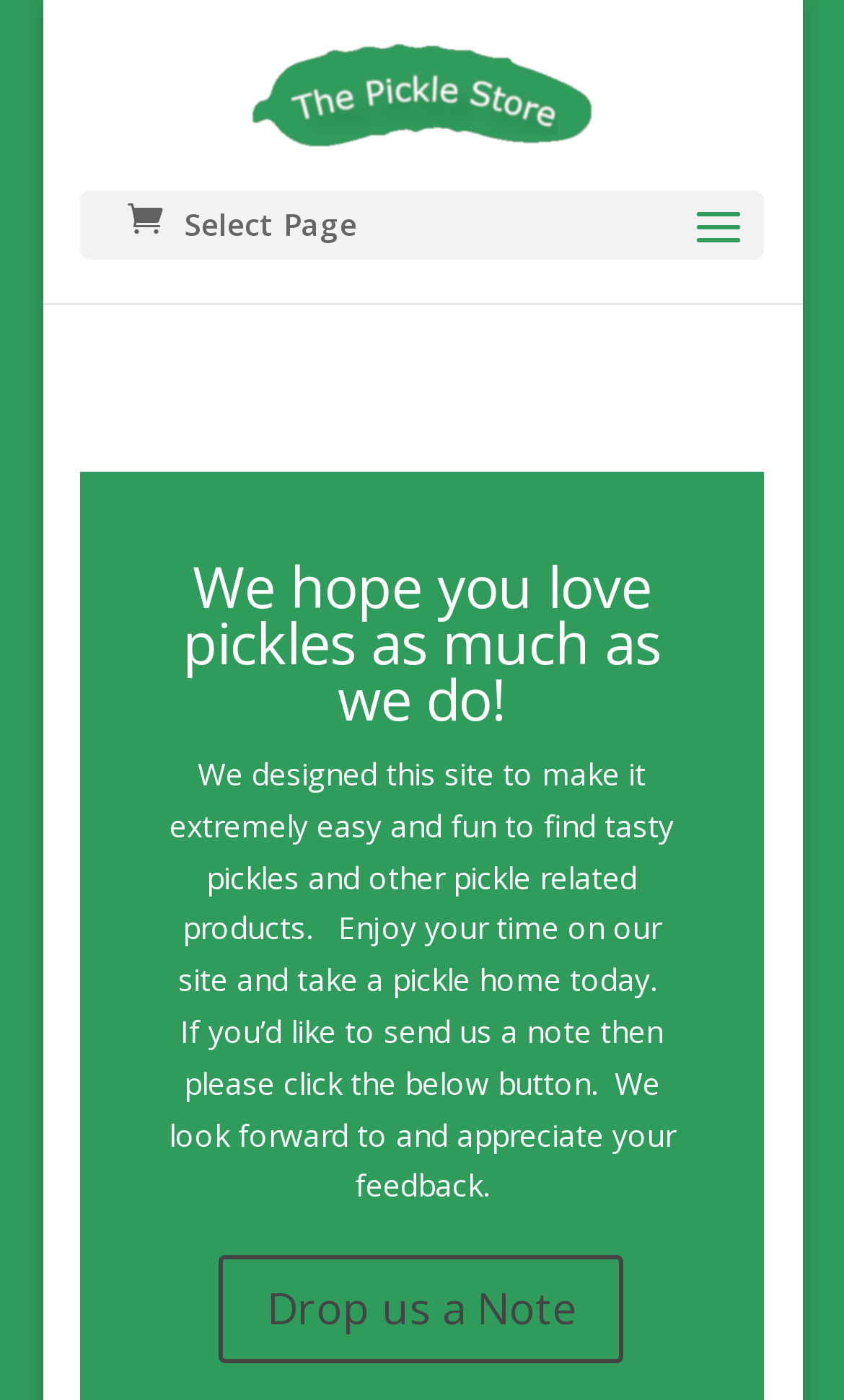Respond with a single word or phrase for the following question: 
What can you do if you want to send a note to the website owners?

Click the button